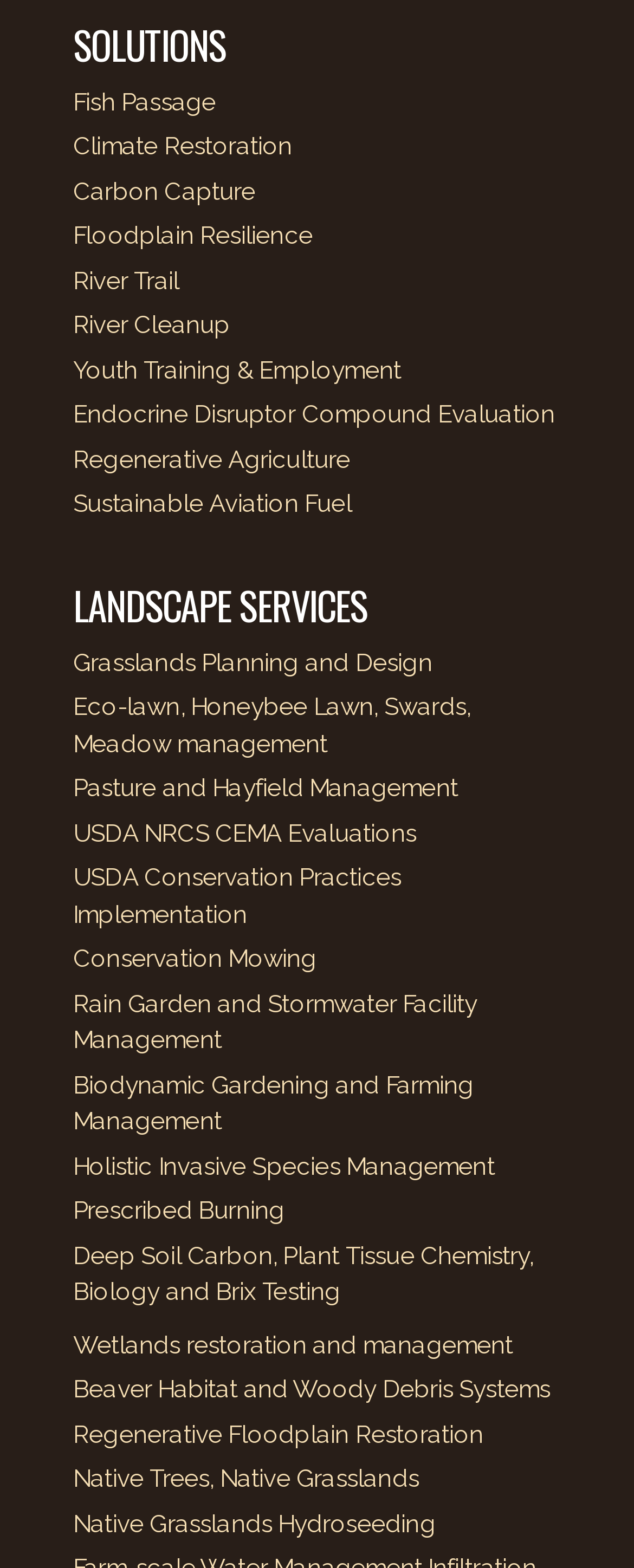Extract the bounding box coordinates for the HTML element that matches this description: "Holistic Invasive Species Management". The coordinates should be four float numbers between 0 and 1, i.e., [left, top, right, bottom].

[0.115, 0.734, 0.78, 0.753]